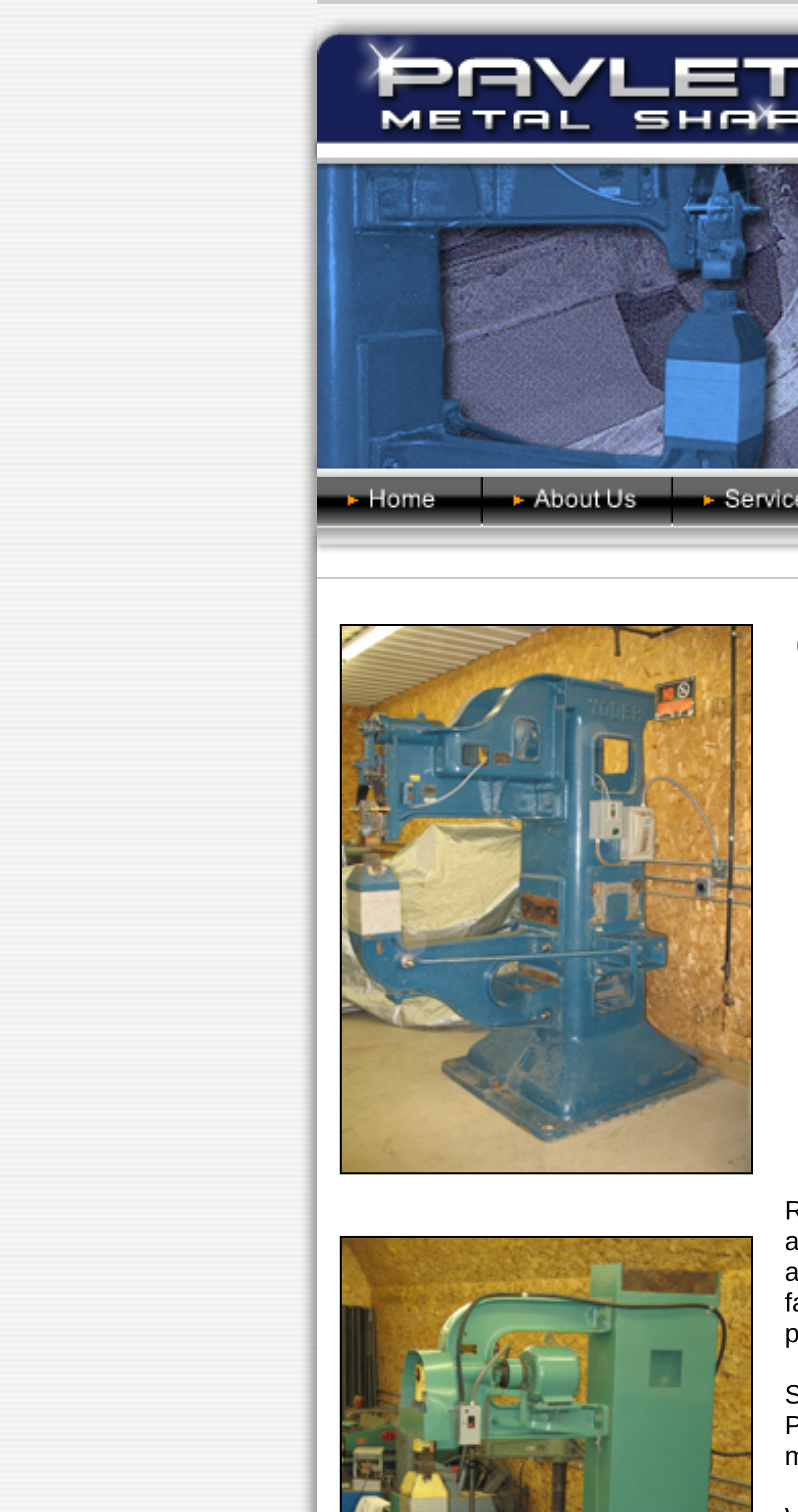Produce an extensive caption that describes everything on the webpage.

The webpage is titled "Pavletic Metal Shaping - custom fabricate auto body parts". At the top, there are two links positioned side by side, taking up about a quarter of the screen width. Below these links, there is a large image that spans almost the entire width of the screen, leaving a small margin on the left and right sides. The image is centered and takes up about a third of the screen height.

Below the image, there is a row of empty space, and then another row with a single element, a static text, positioned at the bottom right corner of the screen. The text is a non-breaking space character, indicating that it might be a placeholder or a separator.

There are no other visible UI elements or text on the webpage. The overall structure is simple, with a prominent image and a few links at the top, and some empty space in between.